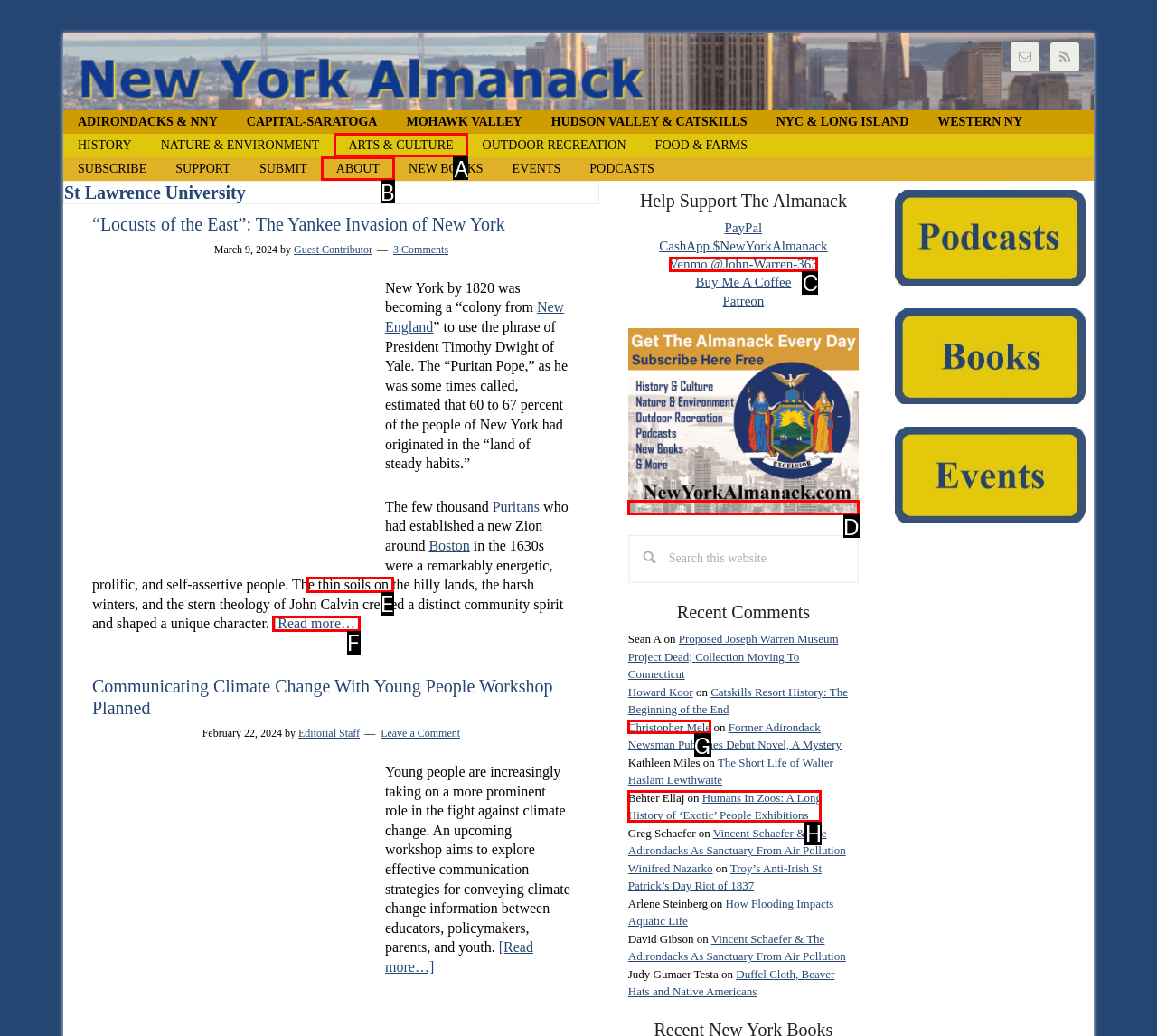Identify the correct UI element to click on to achieve the task: Read more about 'Locusts of the East': The Yankee Invasion of New York. Provide the letter of the appropriate element directly from the available choices.

E